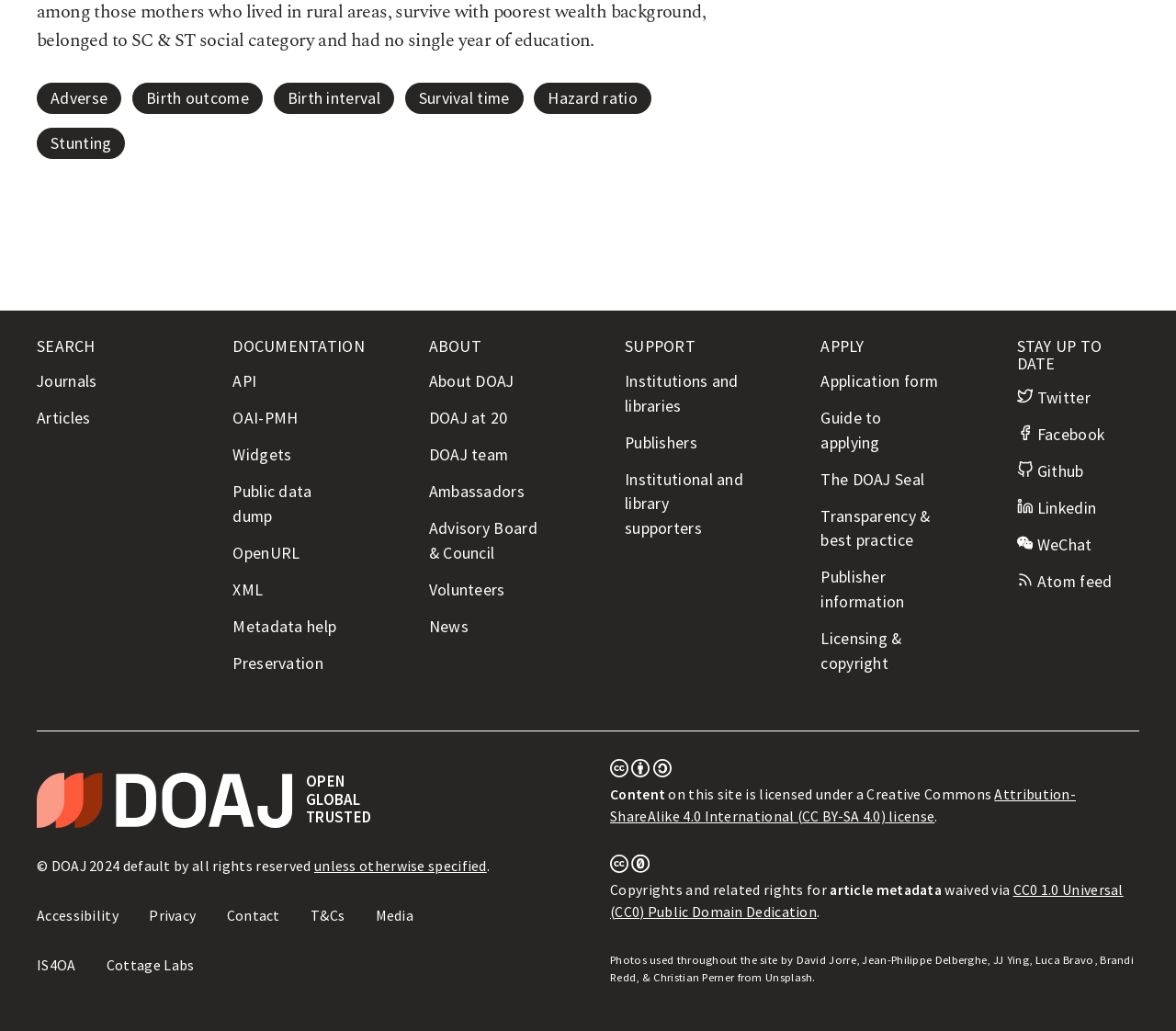Based on the image, provide a detailed response to the question:
What is the purpose of the 'APPLY' section?

The 'APPLY' section is located at the right side of the webpage and it contains links related to the application process, including the application form, guide to applying, and more.